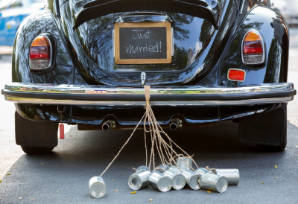Provide a comprehensive description of the image.

The image depicts the rear view of a classic black Volkswagen Beetle adorned with a whimsical "Just Married!" sign attached to the rear window, celebrating a joyful occasion. Below the sign, a collection of tin cans is tied together with twine and trailing behind the car, a traditional symbol of wedding celebrations. The scene captures a delightful moment of post-ceremony festivities, evoking a sense of fun and nostalgia. The soft natural light enhances the charm of the vehicle and its decorative elements, making it a fitting representation for a marriage celebrant's services, highlighting the joyous milestones in life.